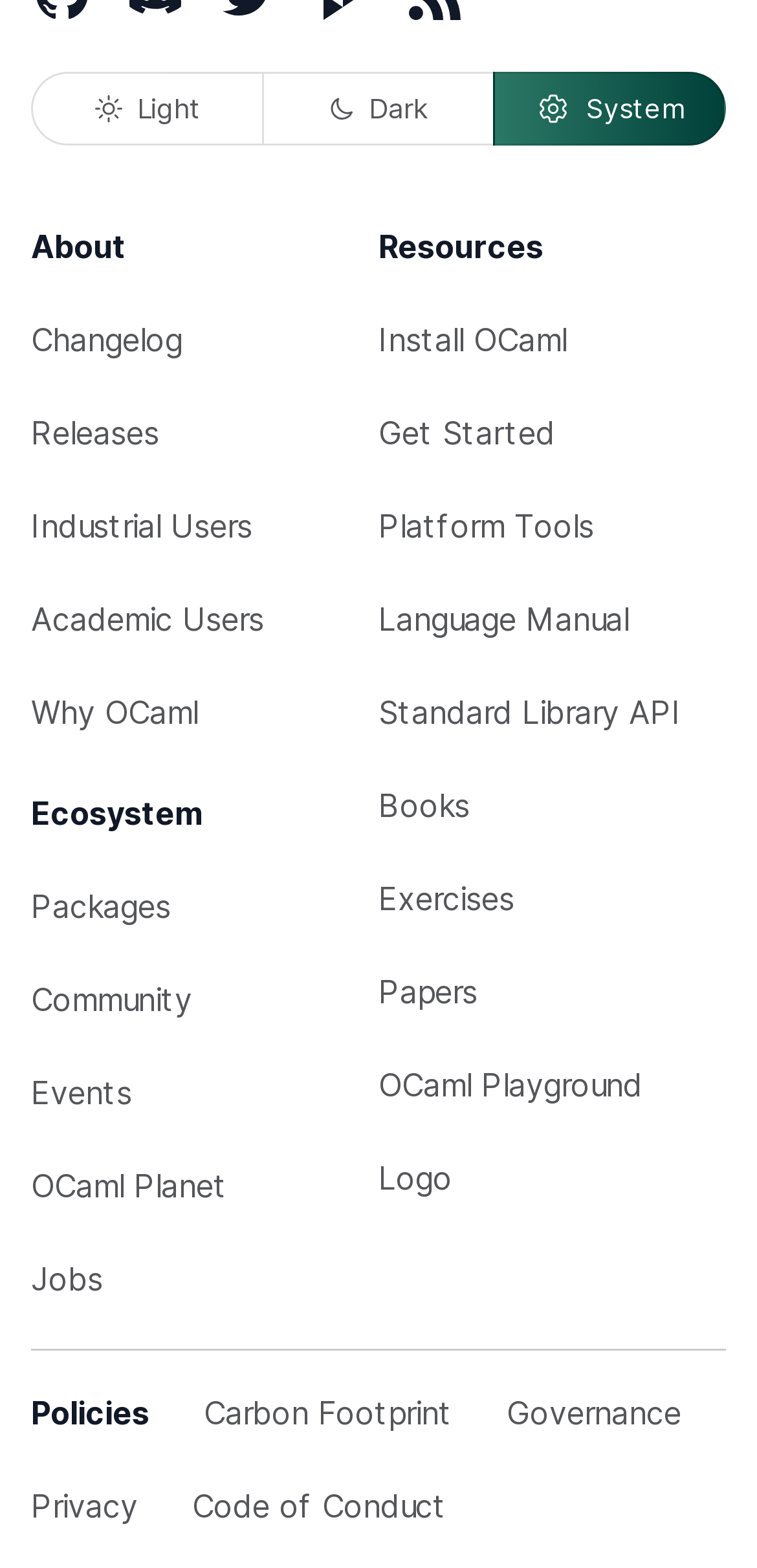Locate the bounding box coordinates of the clickable element to fulfill the following instruction: "View changelog". Provide the coordinates as four float numbers between 0 and 1 in the format [left, top, right, bottom].

[0.041, 0.187, 0.5, 0.246]